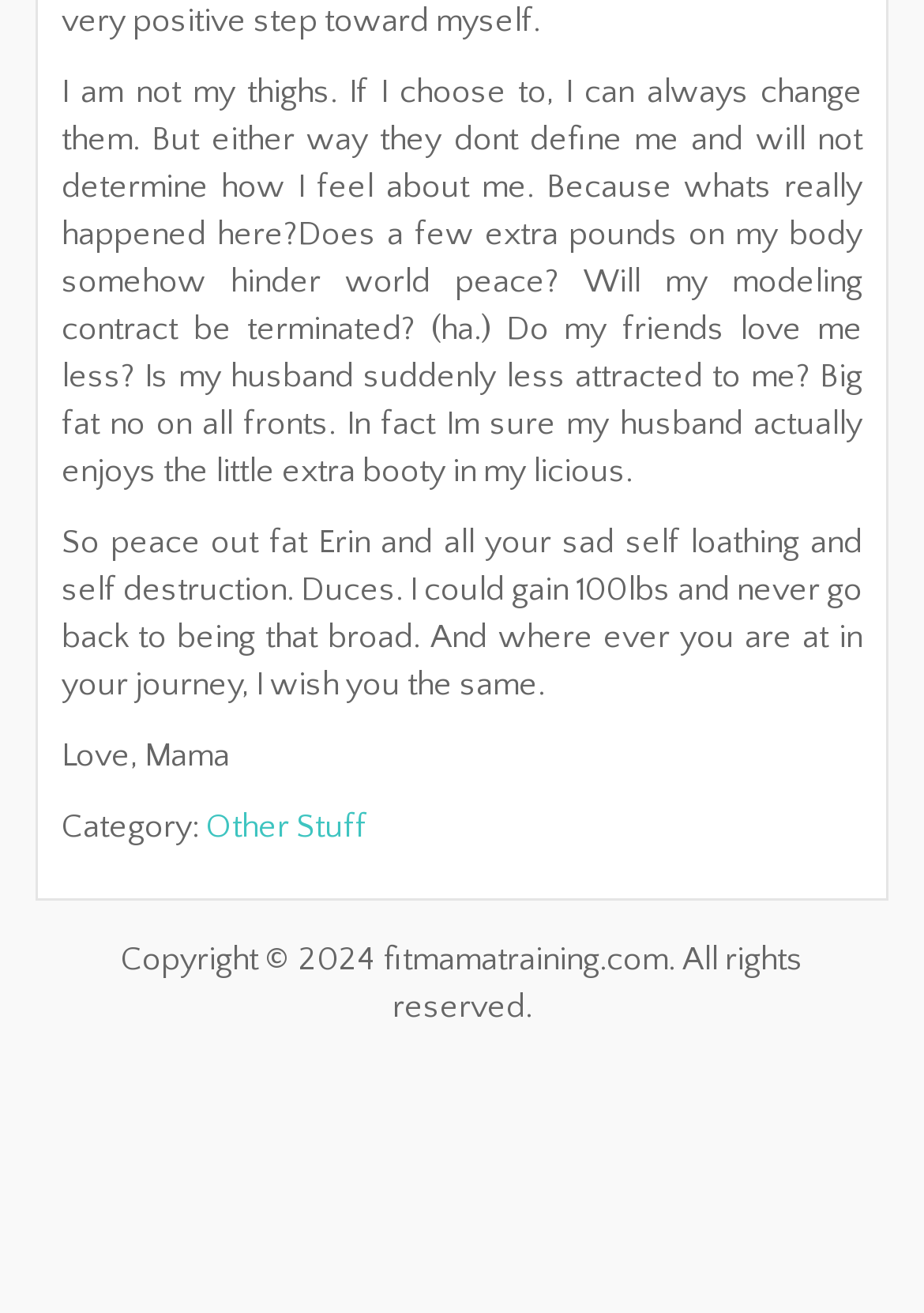Given the webpage screenshot and the description, determine the bounding box coordinates (top-left x, top-left y, bottom-right x, bottom-right y) that define the location of the UI element matching this description: Sitemap

[0.444, 0.916, 0.633, 0.963]